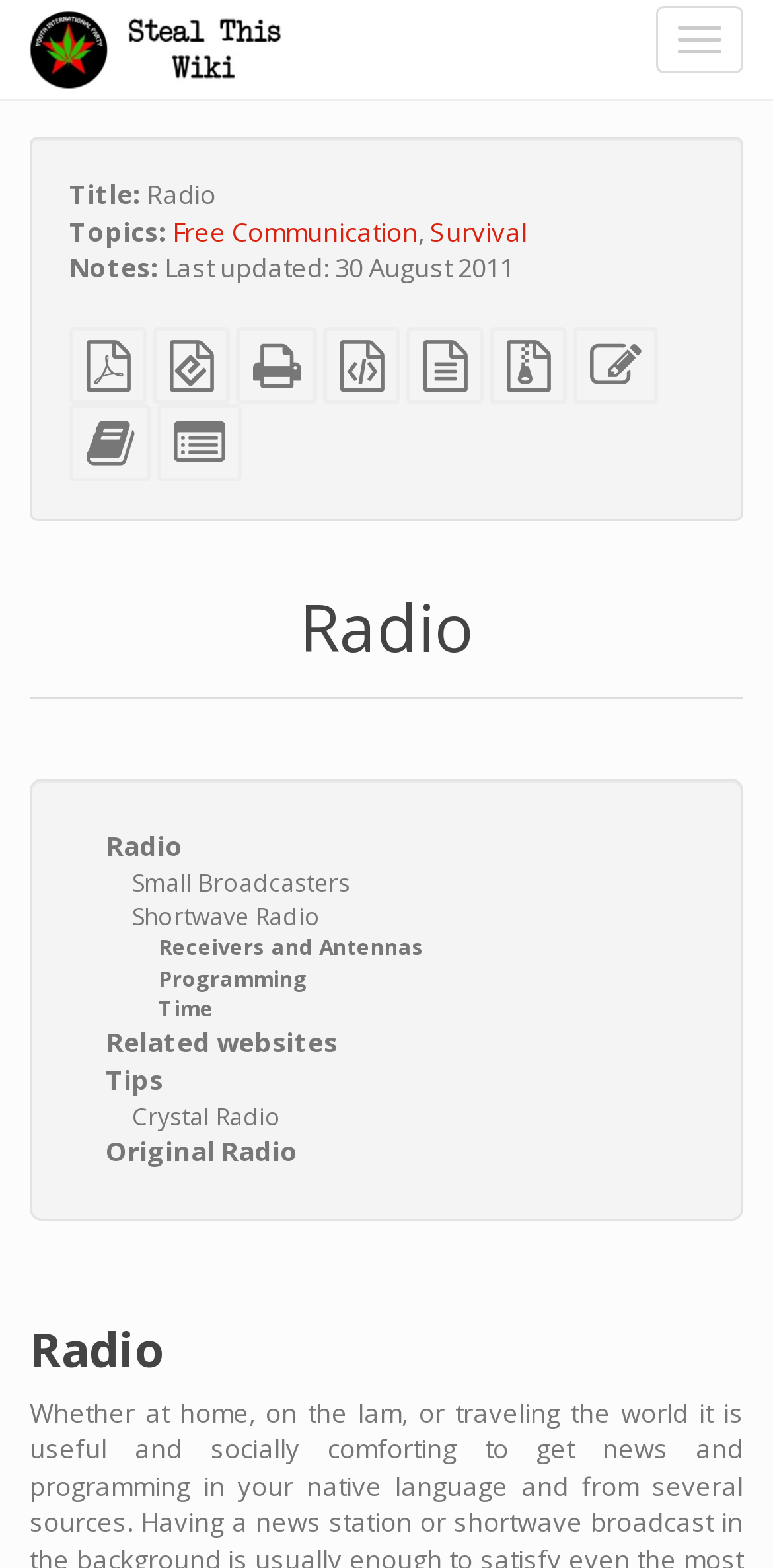Pinpoint the bounding box coordinates of the area that should be clicked to complete the following instruction: "Edit this text". The coordinates must be given as four float numbers between 0 and 1, i.e., [left, top, right, bottom].

[0.741, 0.227, 0.851, 0.25]